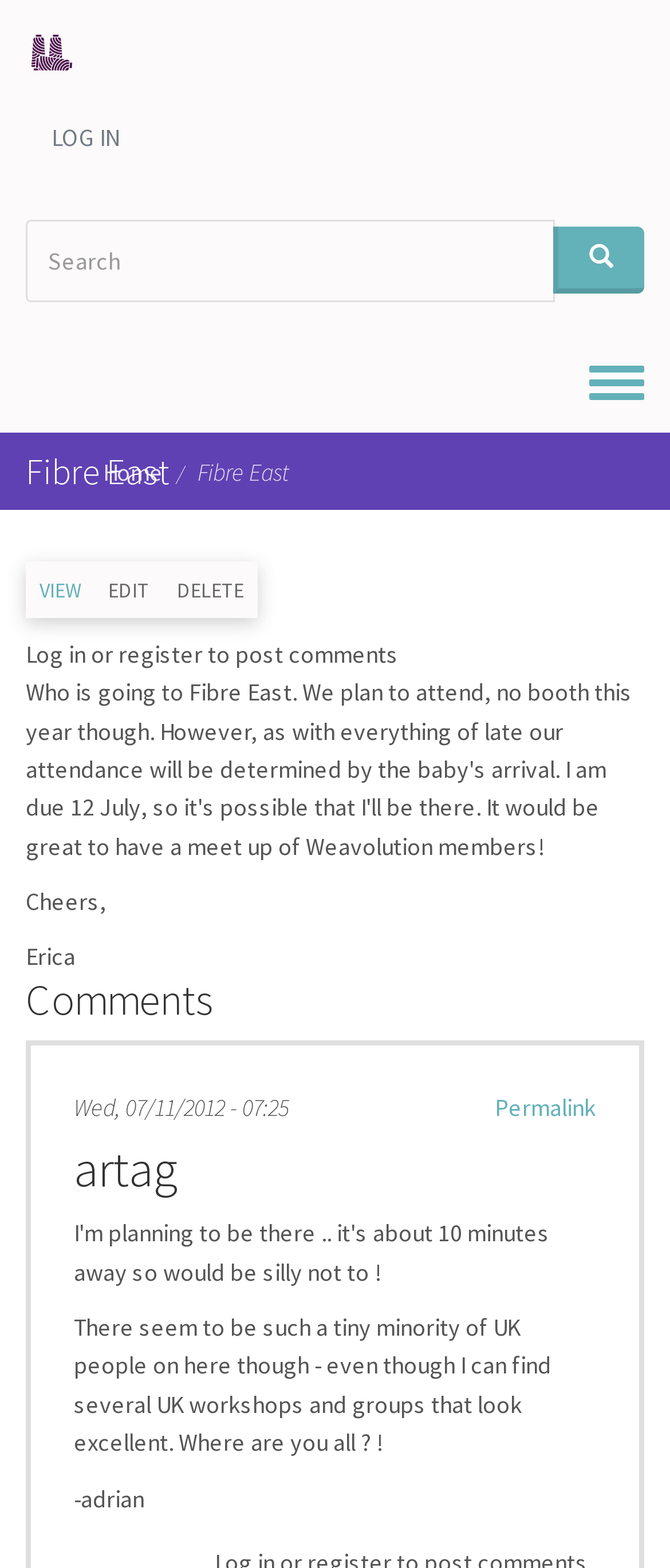Please determine the bounding box coordinates of the section I need to click to accomplish this instruction: "Search for something".

[0.038, 0.14, 0.828, 0.193]